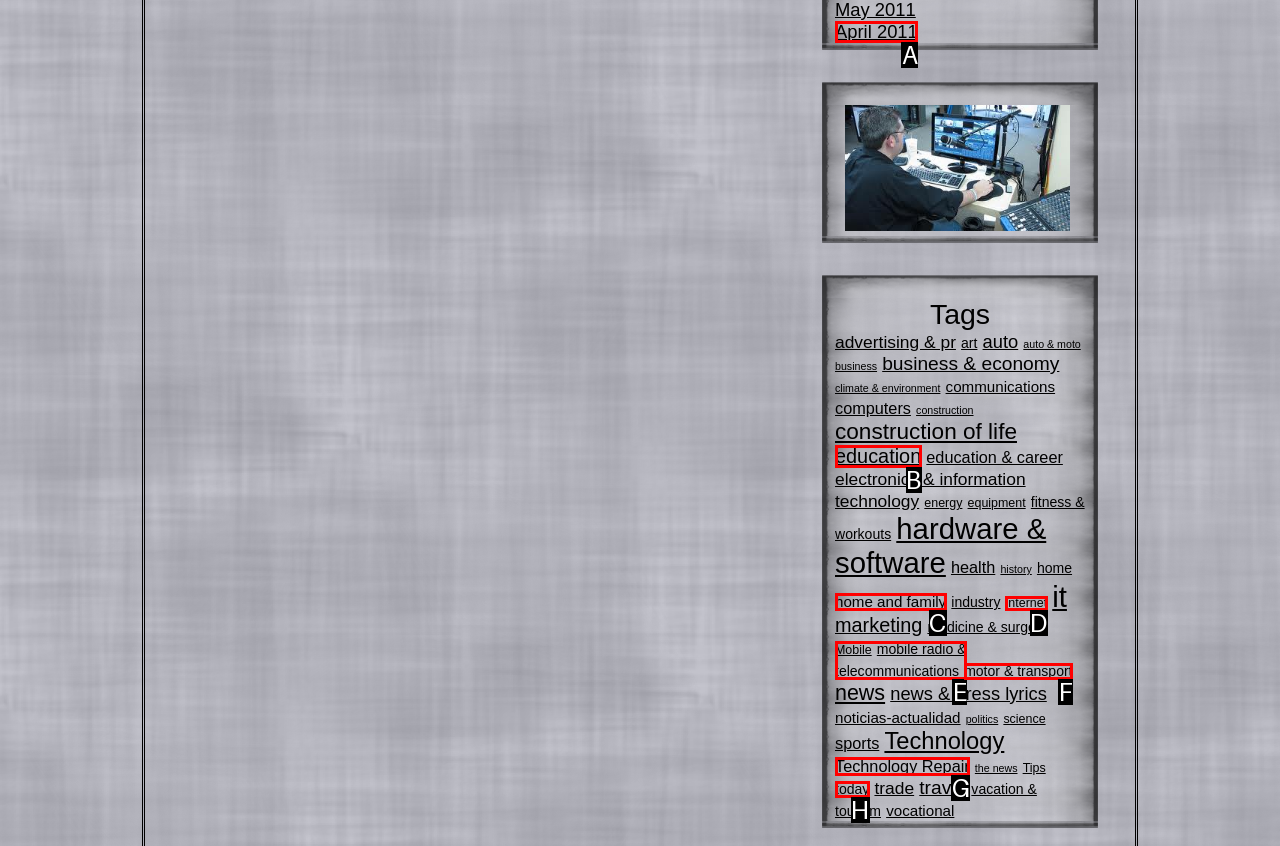Refer to the description: April 2011 and choose the option that best fits. Provide the letter of that option directly from the options.

A